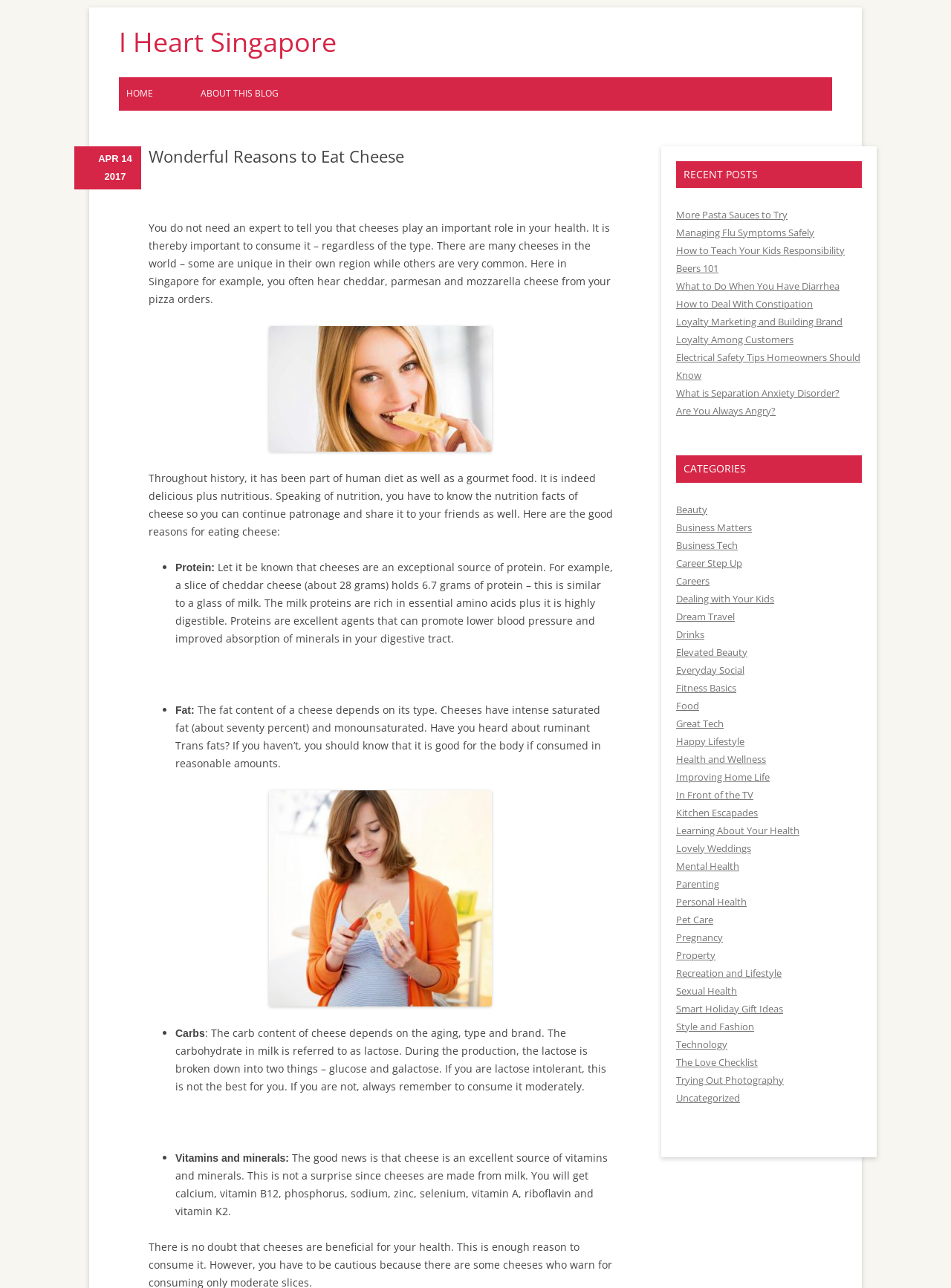What is the main topic of this article?
Relying on the image, give a concise answer in one word or a brief phrase.

Cheese